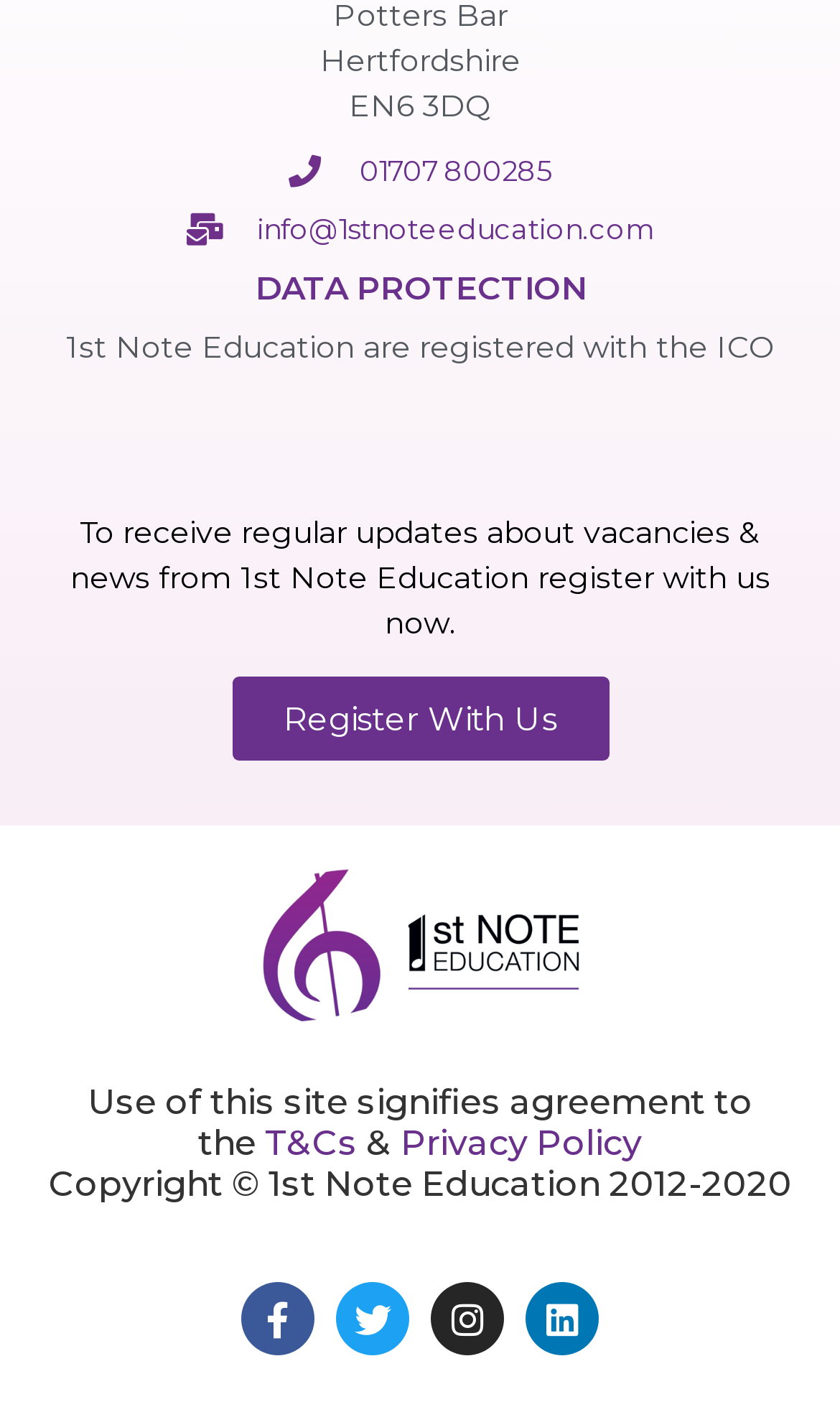What is the postcode of 1st Note Education?
Using the visual information, reply with a single word or short phrase.

EN6 3DQ